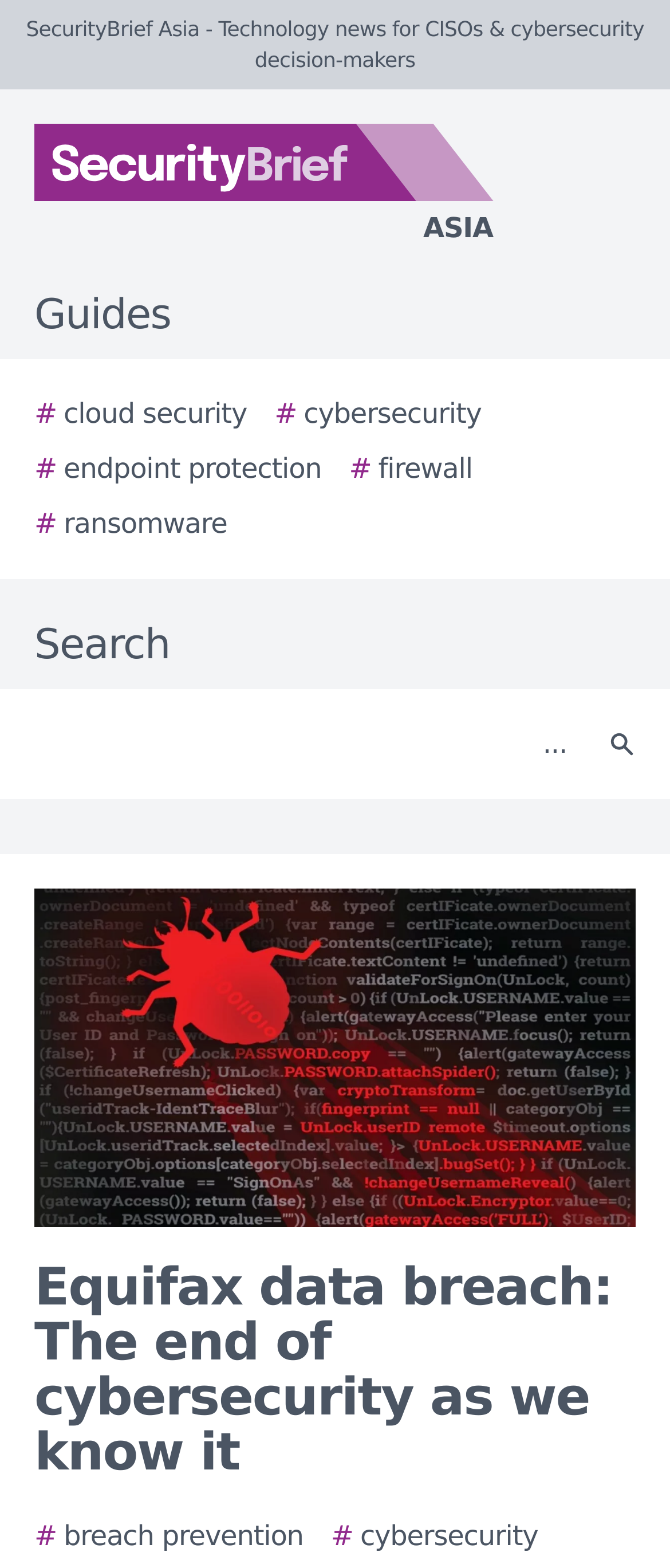Provide the bounding box coordinates for the UI element that is described by this text: "# Cybersecurity". The coordinates should be in the form of four float numbers between 0 and 1: [left, top, right, bottom].

[0.494, 0.967, 0.803, 0.994]